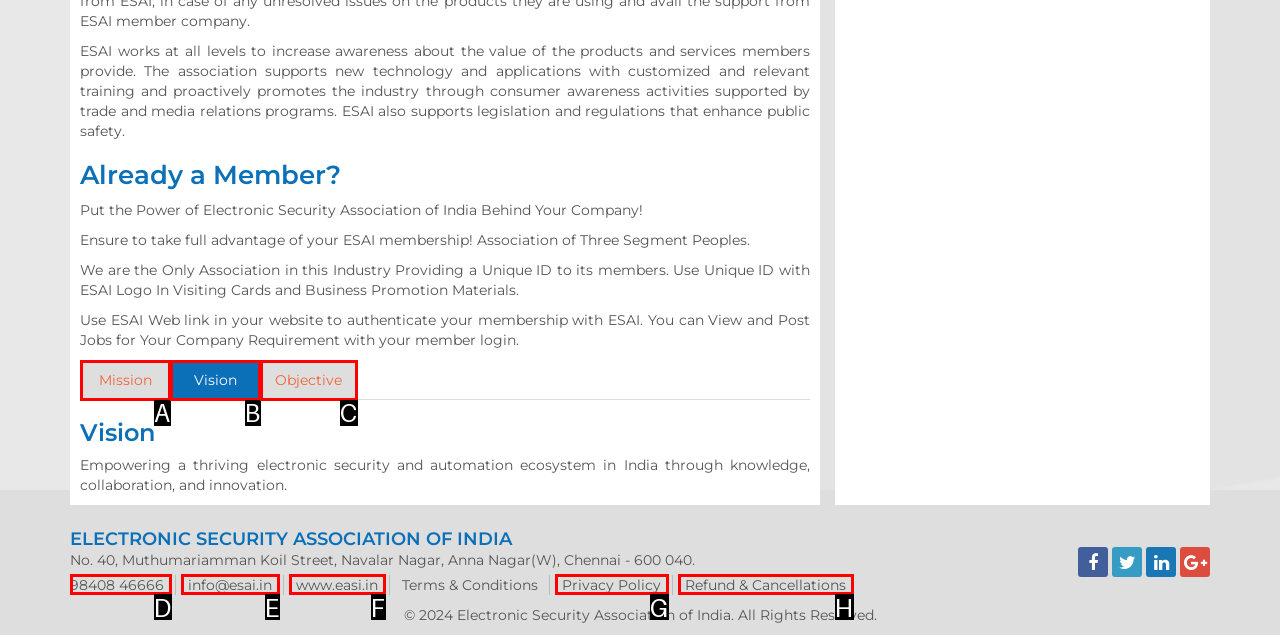Find the option that best fits the description: Objective. Answer with the letter of the option.

C